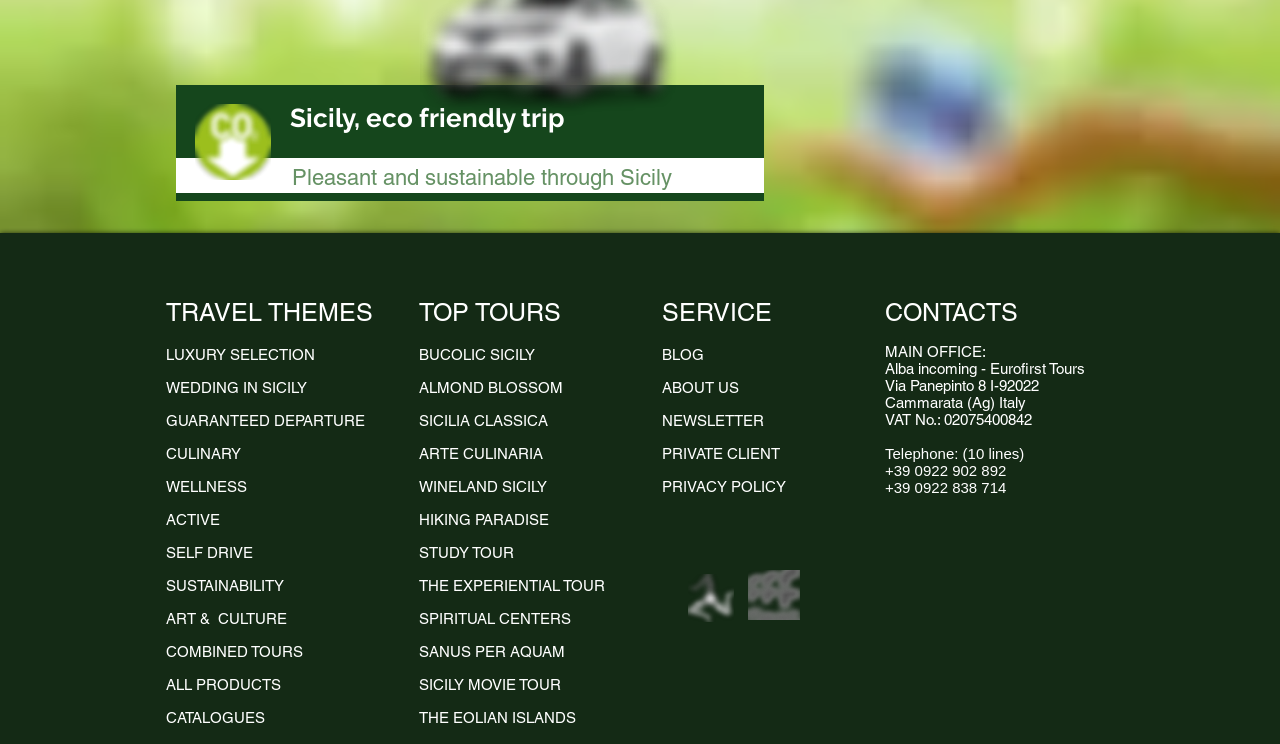Please specify the bounding box coordinates of the element that should be clicked to execute the given instruction: 'Follow on LinkedIn'. Ensure the coordinates are four float numbers between 0 and 1, expressed as [left, top, right, bottom].

[0.65, 0.772, 0.68, 0.824]